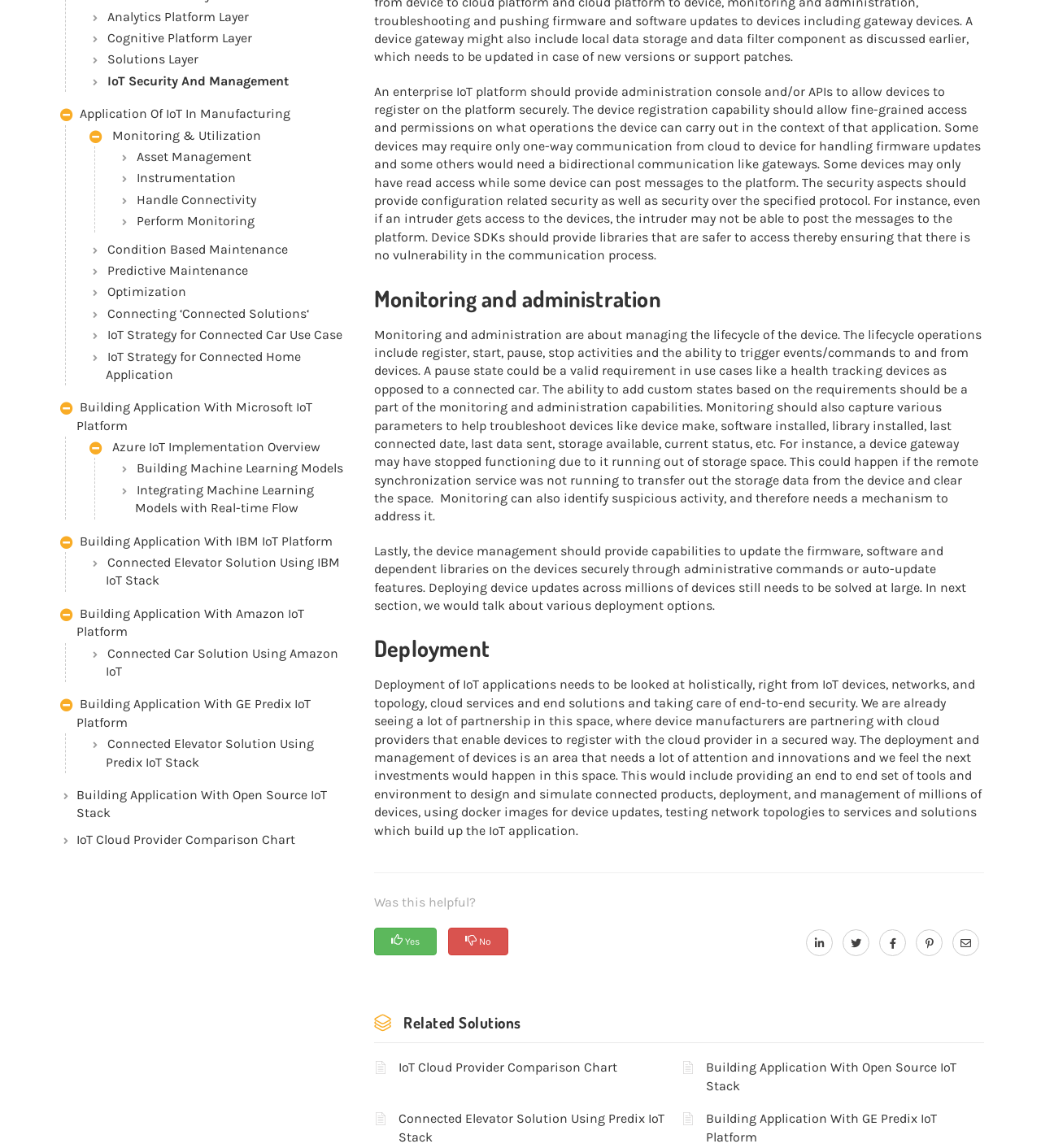Using the description: "Yes", determine the UI element's bounding box coordinates. Ensure the coordinates are in the format of four float numbers between 0 and 1, i.e., [left, top, right, bottom].

[0.359, 0.812, 0.42, 0.826]